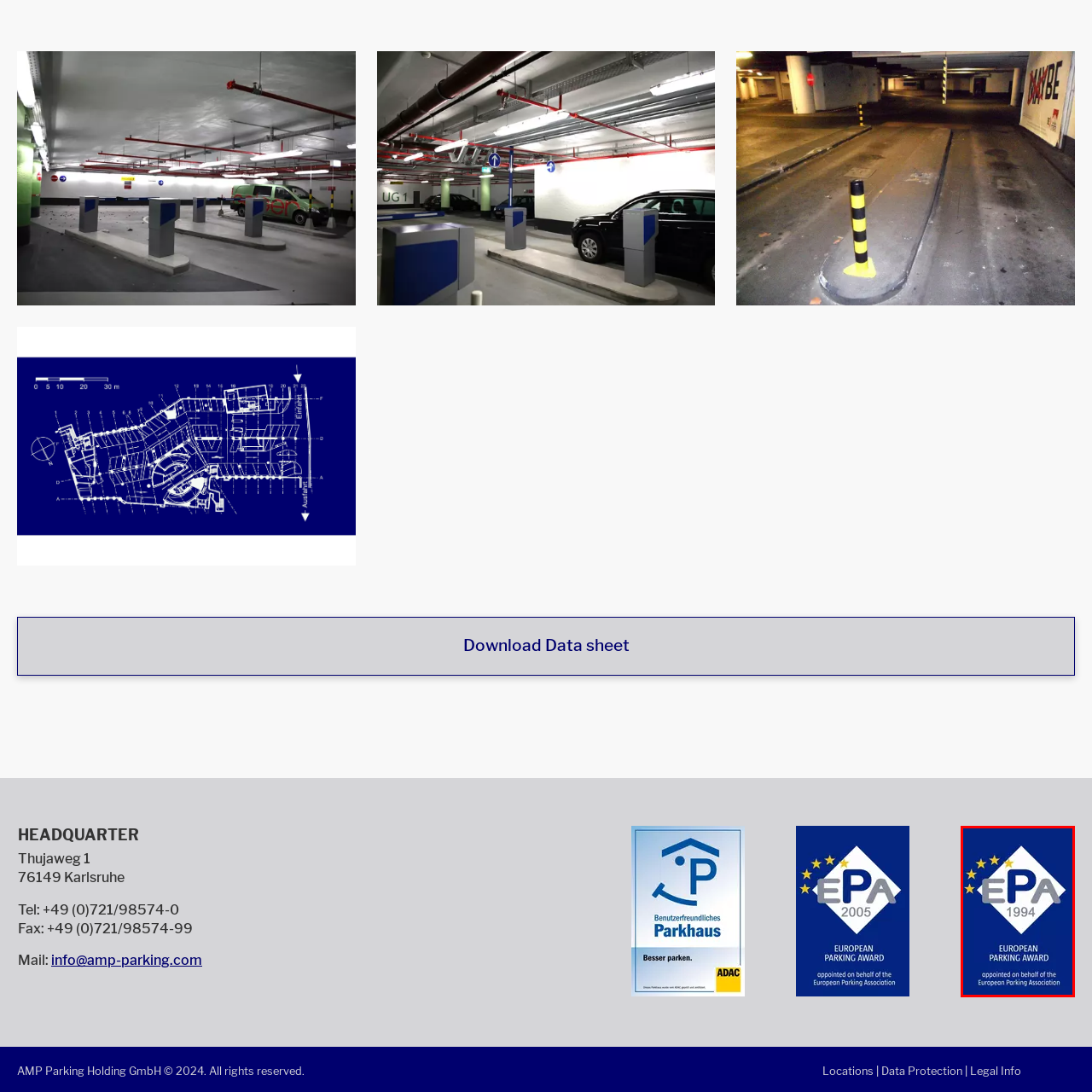Direct your attention to the image within the red bounding box and respond with a detailed answer to the following question, using the image as your reference: How many yellow stars are above the 'EPA'?

According to the caption, there are four yellow stars positioned above the 'EPA' acronym, symbolizing excellence in the parking industry.